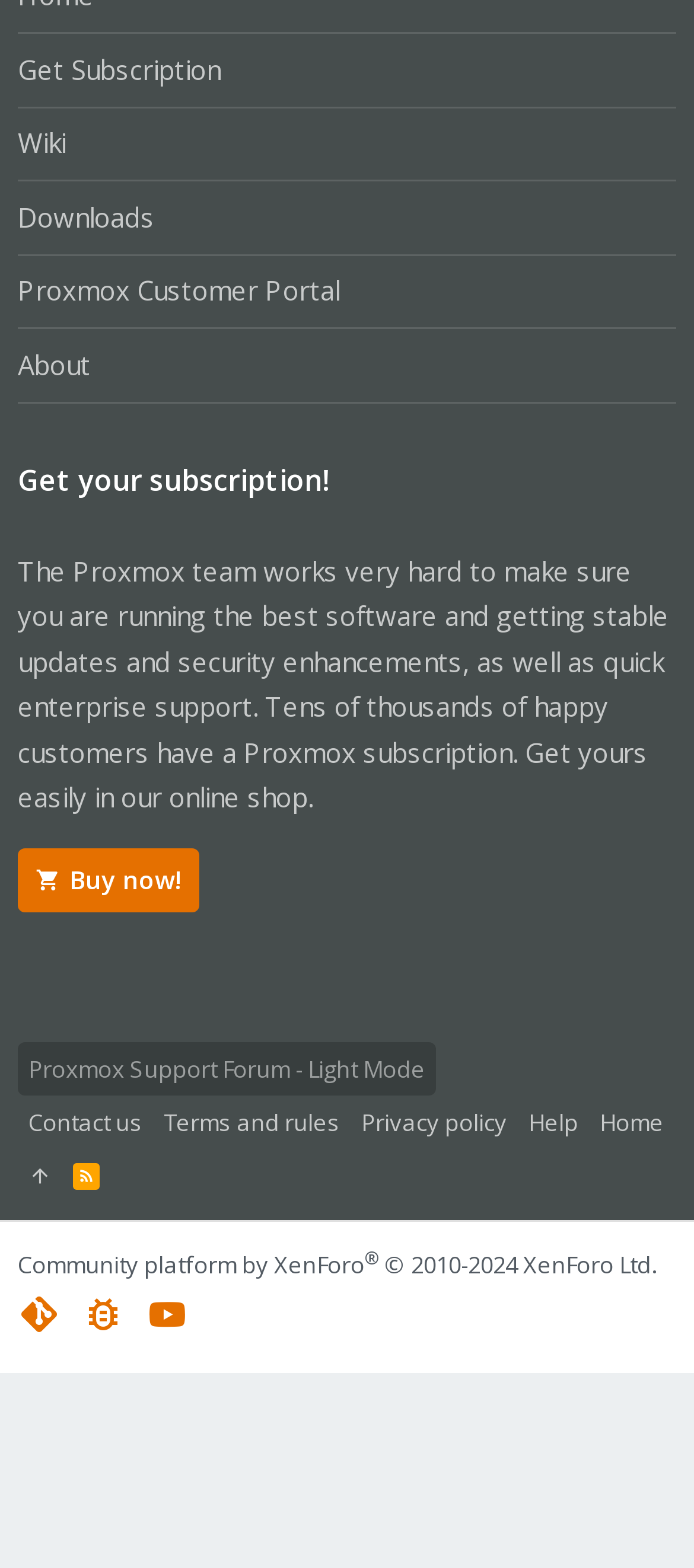Please identify the bounding box coordinates of the clickable area that will fulfill the following instruction: "Visit the support forum". The coordinates should be in the format of four float numbers between 0 and 1, i.e., [left, top, right, bottom].

[0.026, 0.664, 0.628, 0.699]